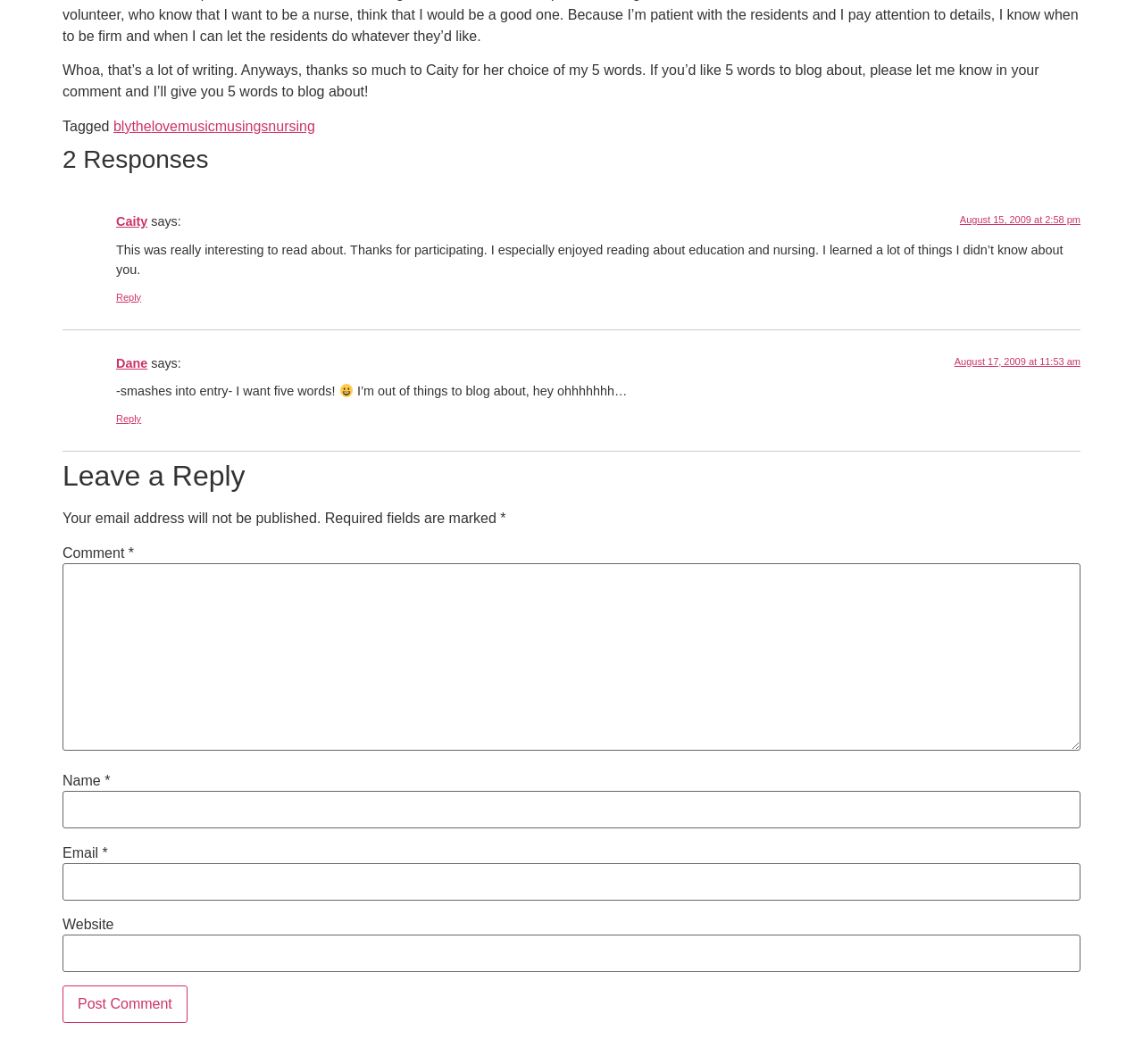Please predict the bounding box coordinates of the element's region where a click is necessary to complete the following instruction: "Type a comment". The coordinates should be represented by four float numbers between 0 and 1, i.e., [left, top, right, bottom].

[0.055, 0.529, 0.945, 0.706]